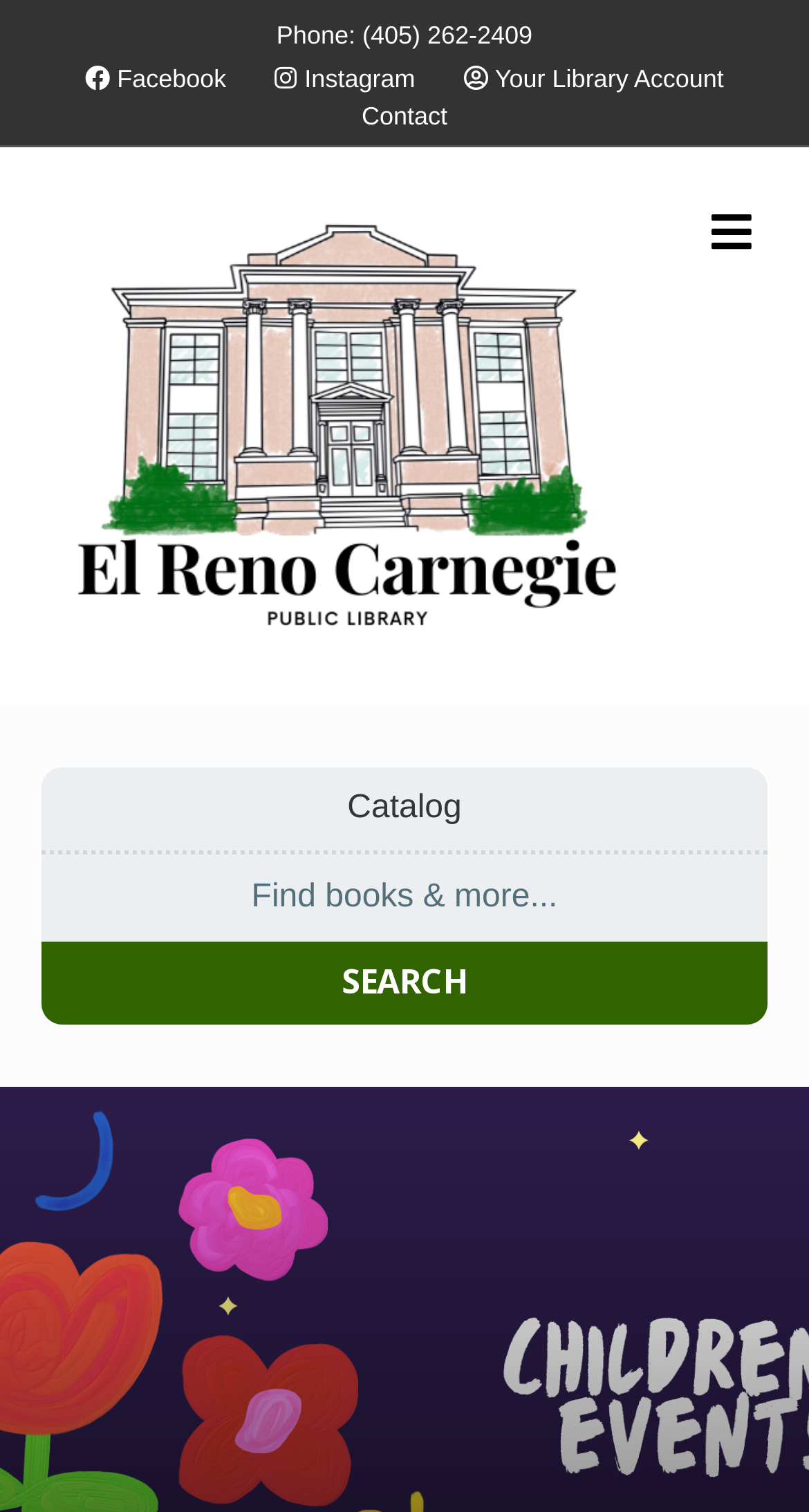Point out the bounding box coordinates of the section to click in order to follow this instruction: "Visit Facebook page".

[0.08, 0.04, 0.305, 0.064]